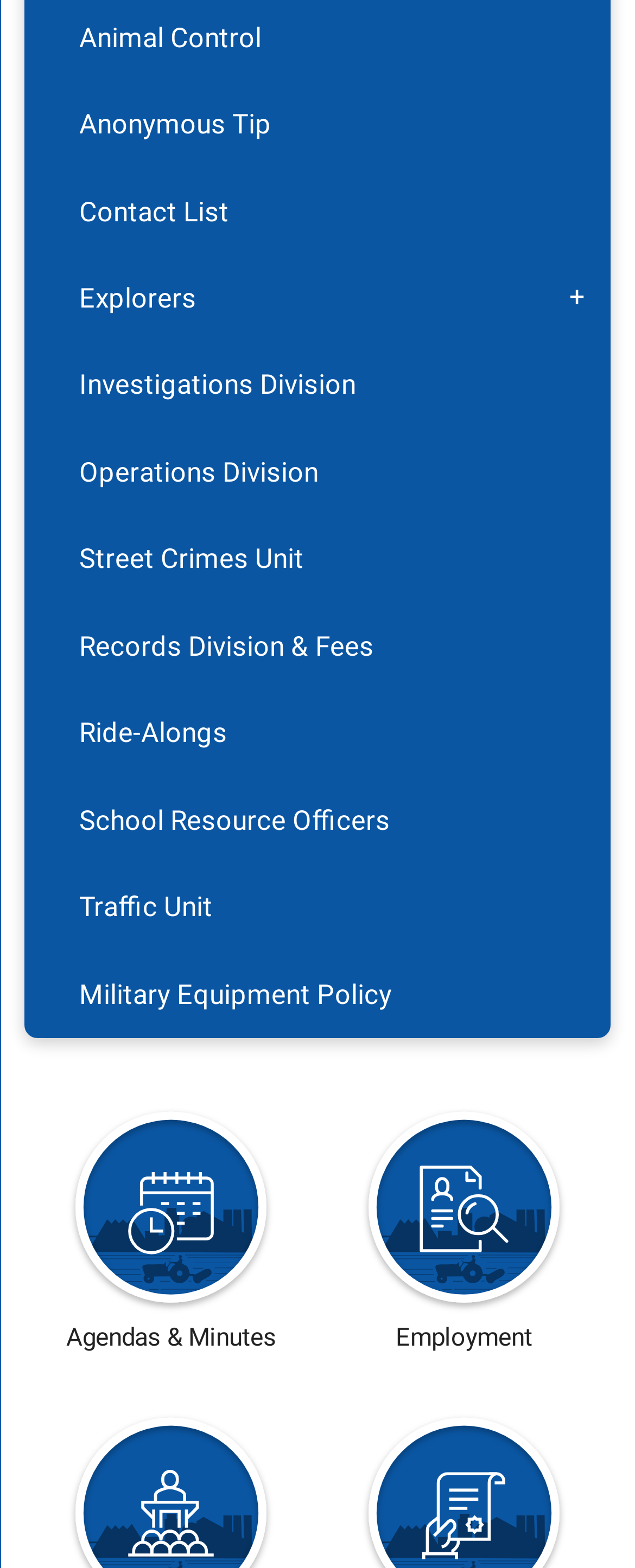Provide the bounding box coordinates for the UI element that is described as: "School Resource Officers".

[0.039, 0.496, 0.961, 0.551]